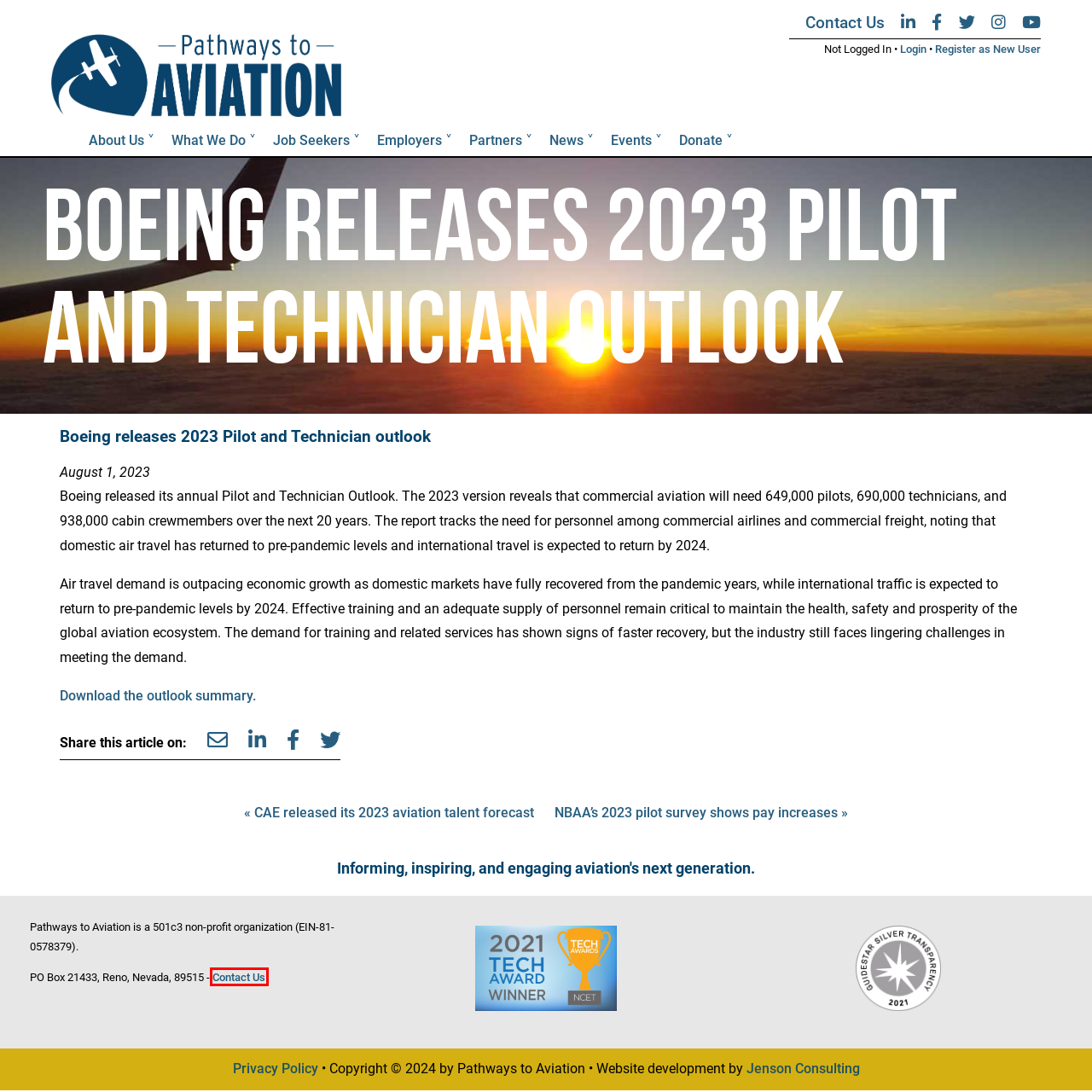With the provided webpage screenshot containing a red bounding box around a UI element, determine which description best matches the new webpage that appears after clicking the selected element. The choices are:
A. Pathways to Aviation
B. Pathways to Aviation » What We Do
C. Pathways to Aviation » About Us
D. Pathways to Aviation » Contact Us
E. Pathways to Aviation » Privacy Policy
F. Pathways to Aviation » Login
G. Pathways to Aviation » Job Seekers
H. Pathways to Aviation » New User

D